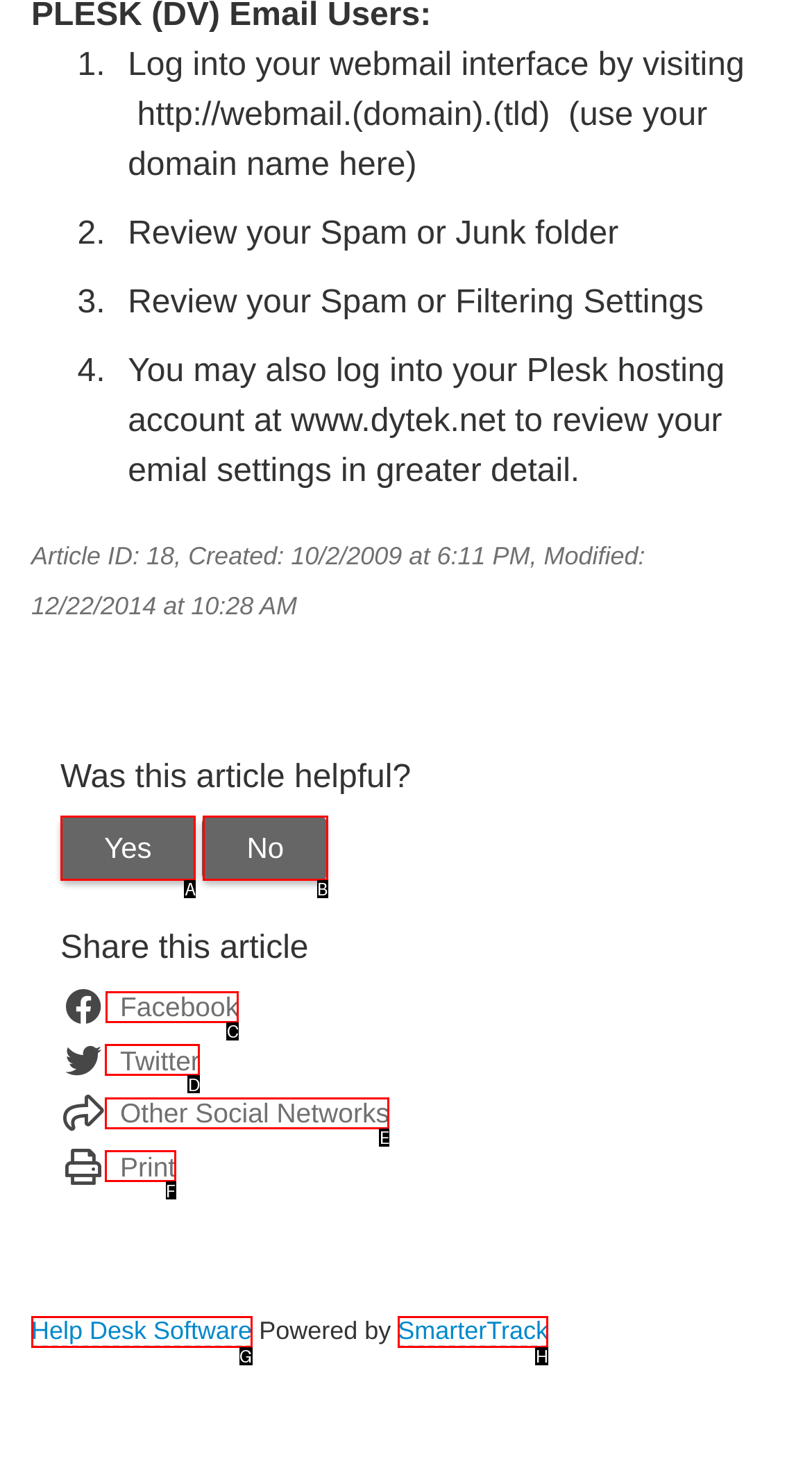Which UI element should be clicked to perform the following task: Share this article on Facebook? Answer with the corresponding letter from the choices.

C